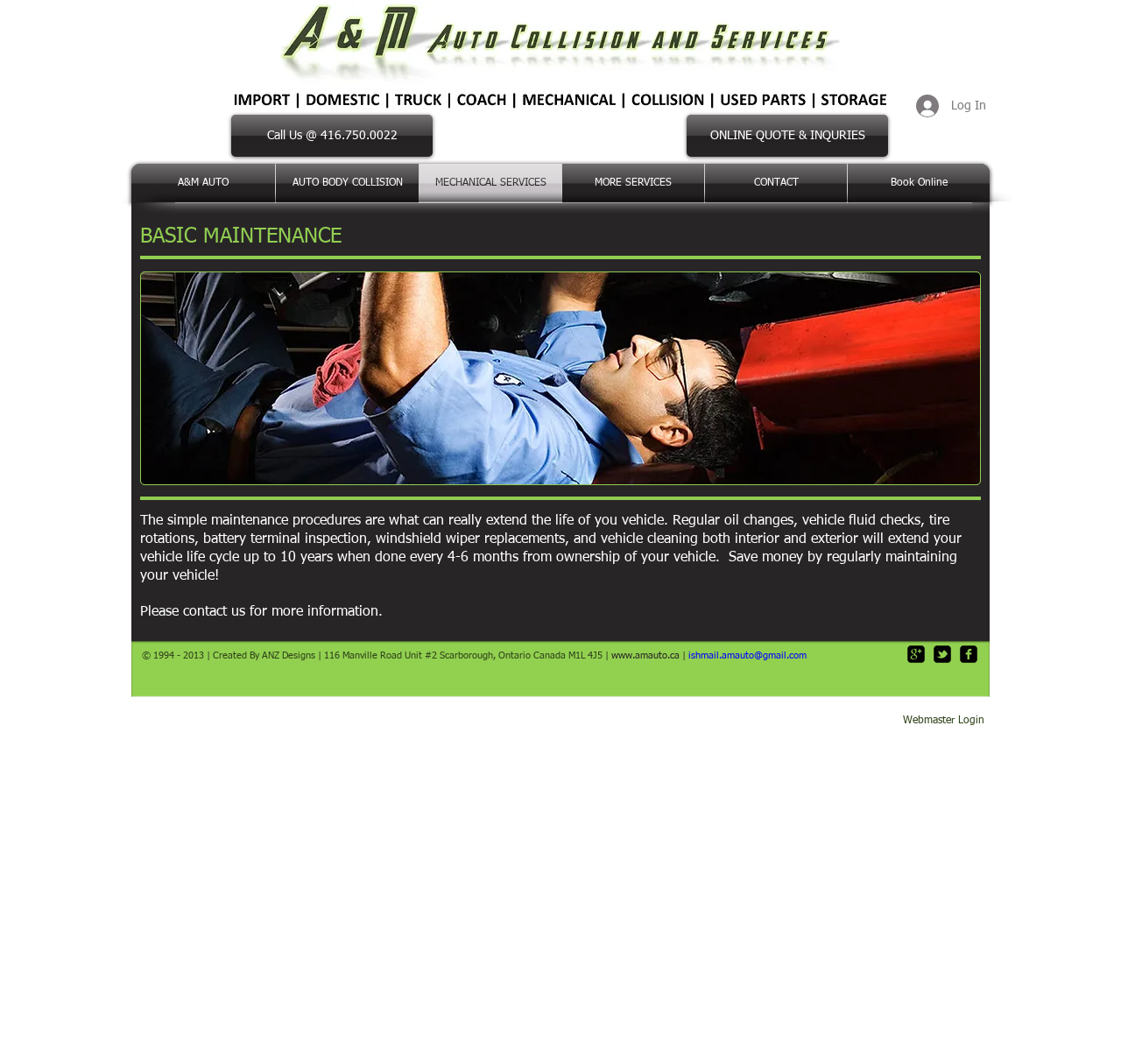Identify the bounding box coordinates of the area that should be clicked in order to complete the given instruction: "Book an online appointment". The bounding box coordinates should be four float numbers between 0 and 1, i.e., [left, top, right, bottom].

[0.756, 0.154, 0.883, 0.191]